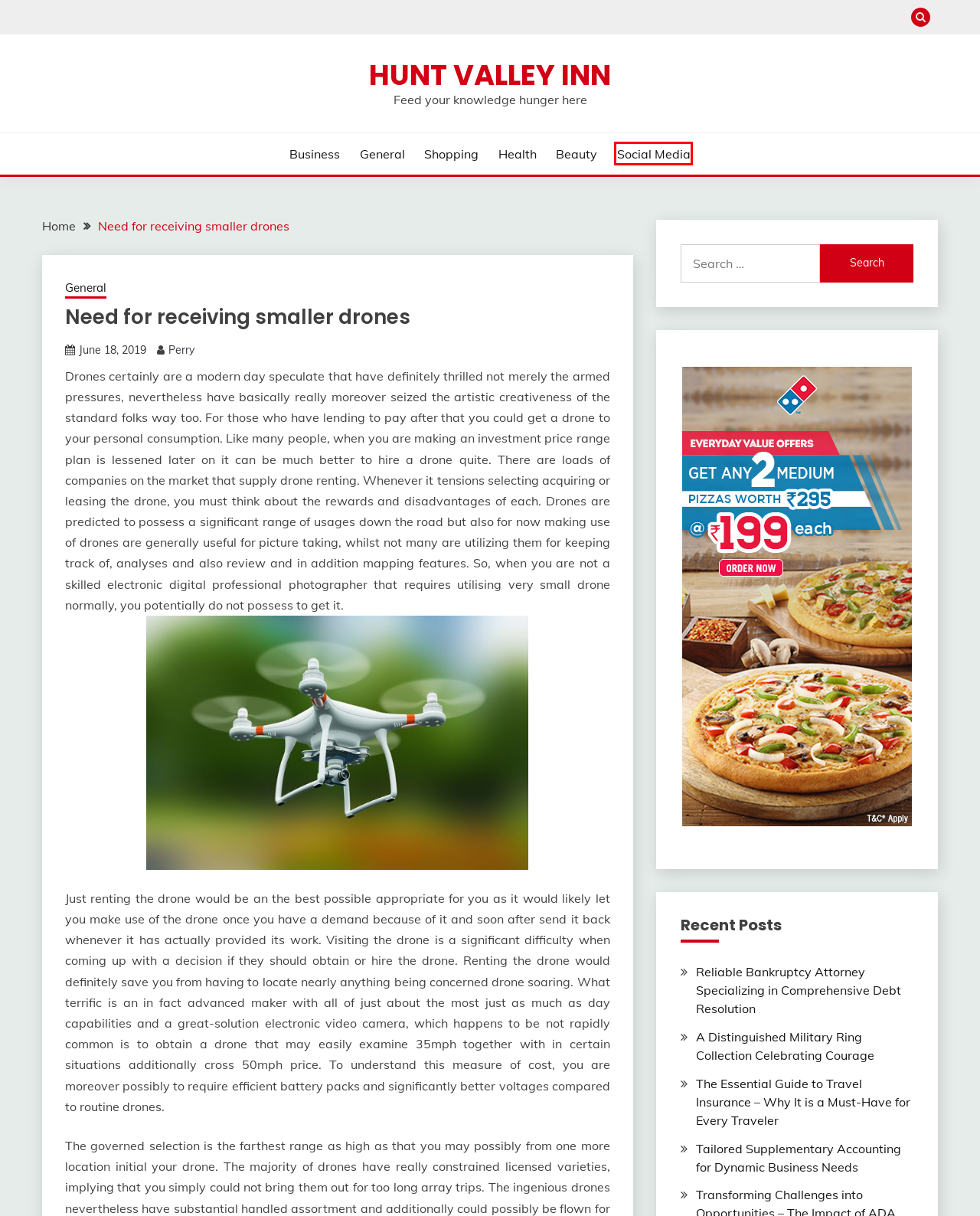You have a screenshot of a webpage with a red bounding box around an element. Identify the webpage description that best fits the new page that appears after clicking the selected element in the red bounding box. Here are the candidates:
A. Business – Hunt Valley Inn
B. Beauty – Hunt Valley Inn
C. Reliable Bankruptcy Attorney Specializing in Comprehensive Debt Resolution – Hunt Valley Inn
D. Tailored Supplementary Accounting for Dynamic Business Needs – Hunt Valley Inn
E. Social Media – Hunt Valley Inn
F. Perry – Hunt Valley Inn
G. Hunt Valley Inn – Feed your knowledge hunger here
H. Health – Hunt Valley Inn

E